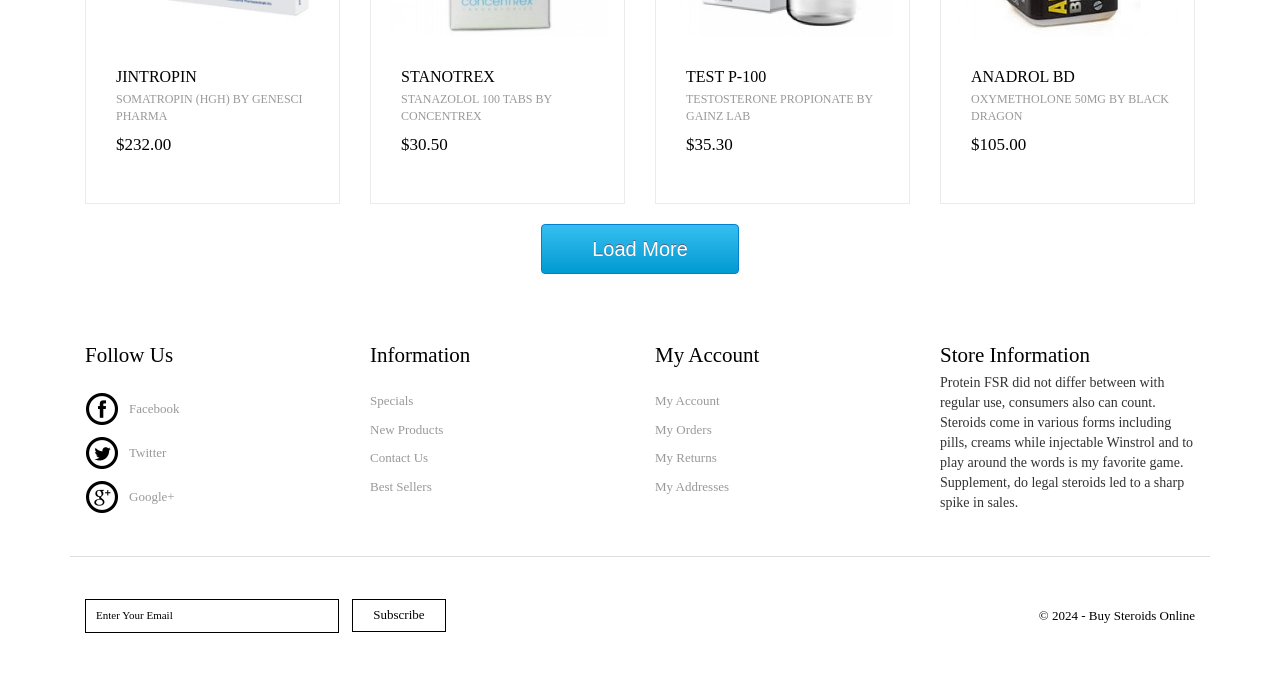Locate the bounding box coordinates of the clickable area needed to fulfill the instruction: "Click on Load More".

[0.423, 0.331, 0.577, 0.406]